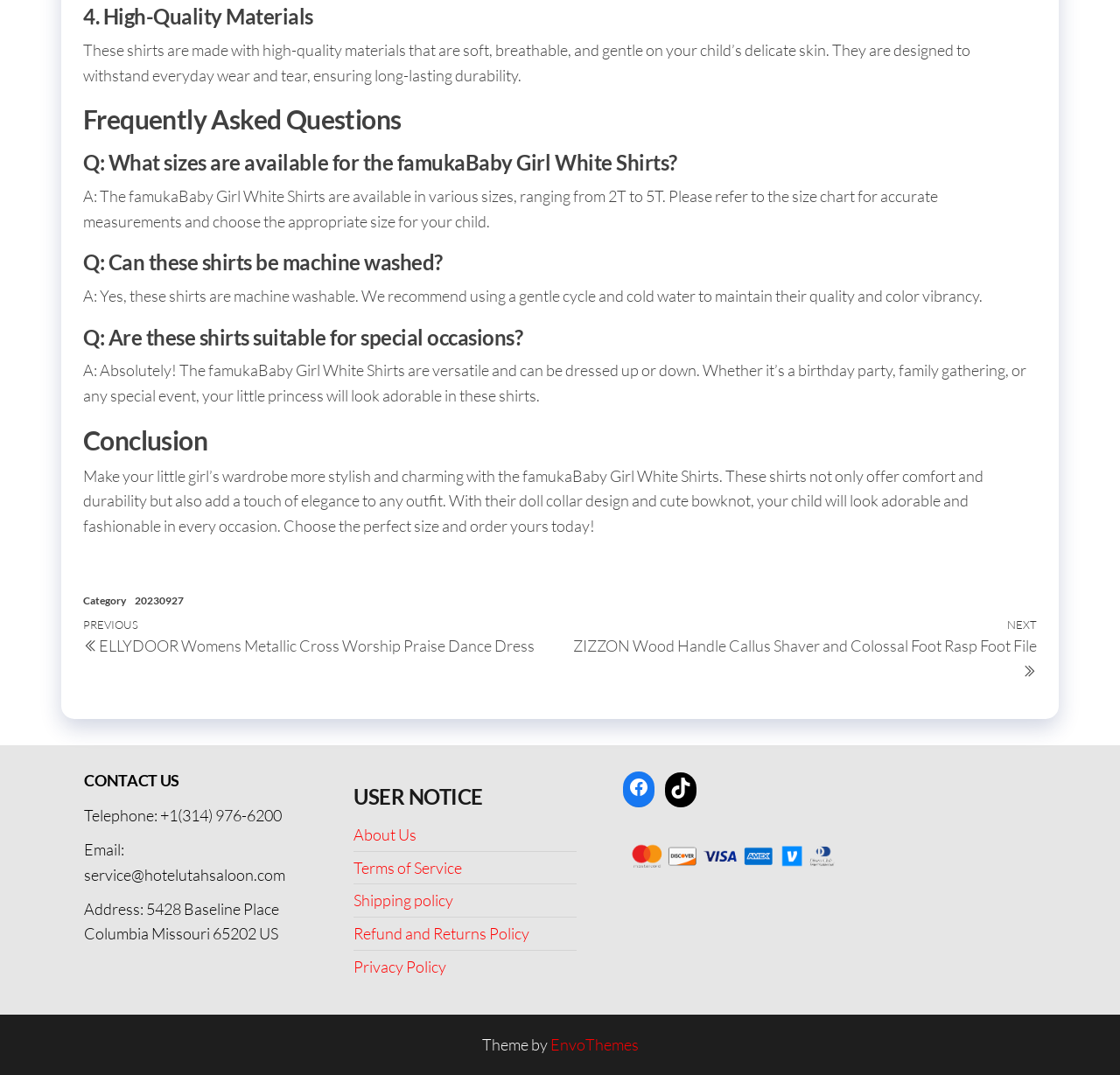Identify the bounding box coordinates of the part that should be clicked to carry out this instruction: "Click on 'Facebook'".

[0.556, 0.718, 0.584, 0.747]